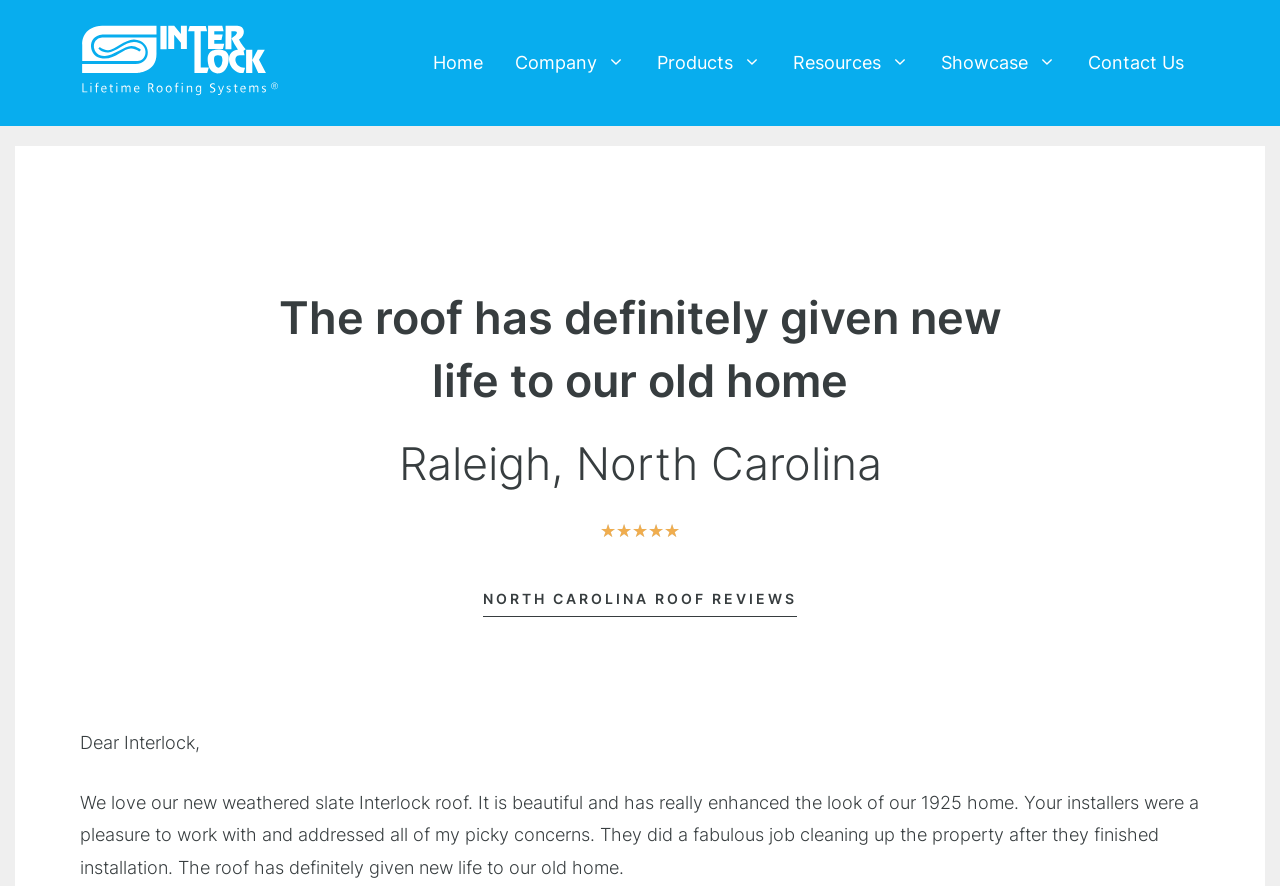What type of roof is being reviewed?
Could you give a comprehensive explanation in response to this question?

I found the type of roof by looking at the image and link with the text 'Interlock®' which is located at the coordinates [0.062, 0.028, 0.219, 0.108]. This suggests that the roof being reviewed is an Interlock roof.